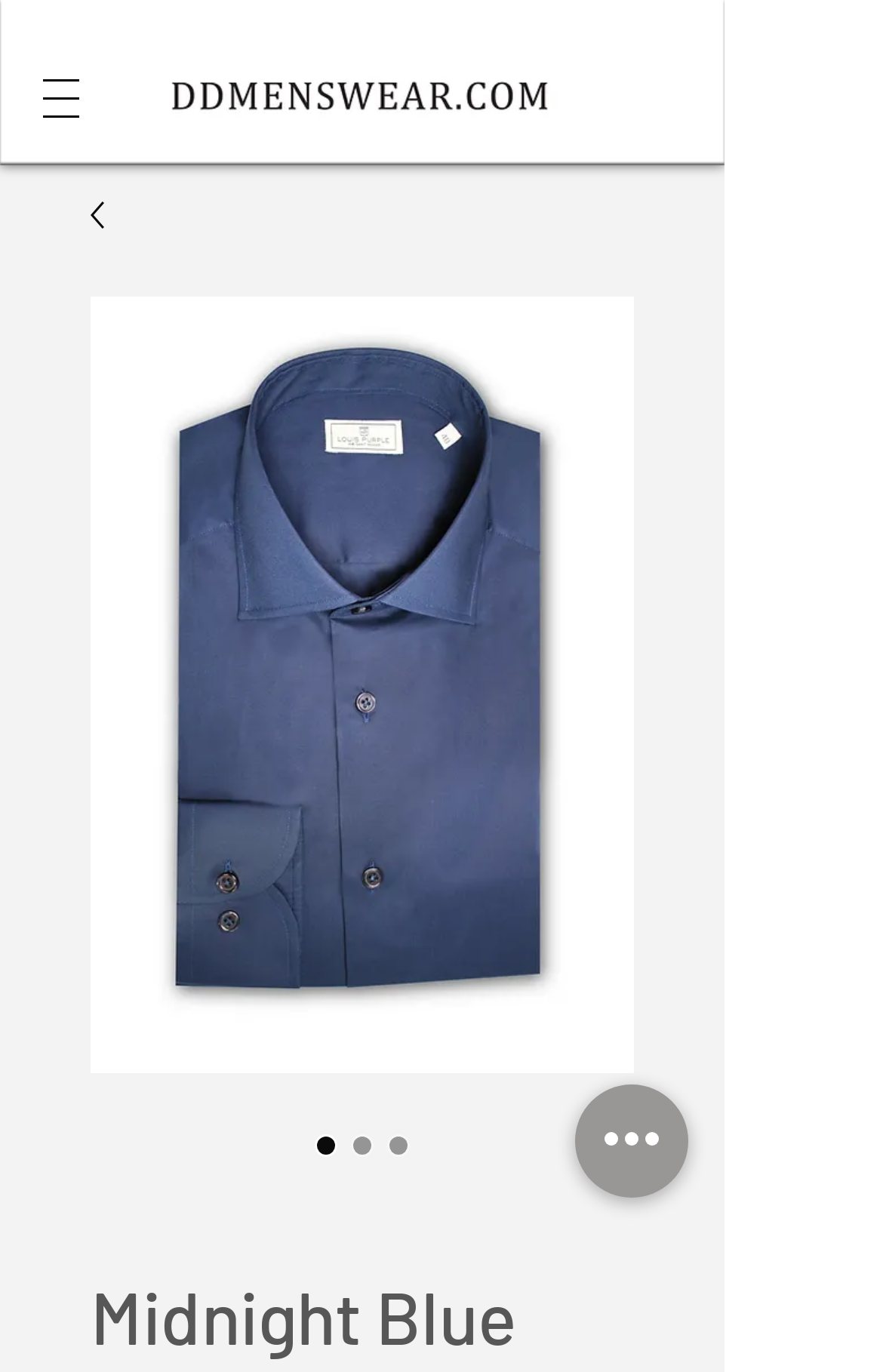Is the shirt made of cotton?
Please give a detailed answer to the question using the information shown in the image.

The text description mentions that the shirt is made of 'premium poplin-cotton', indicating that cotton is one of the materials used to make the shirt.